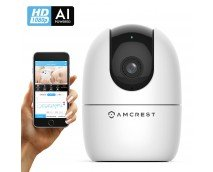Please answer the following question using a single word or phrase: 
What device is used to display the monitor's app?

Smartphone